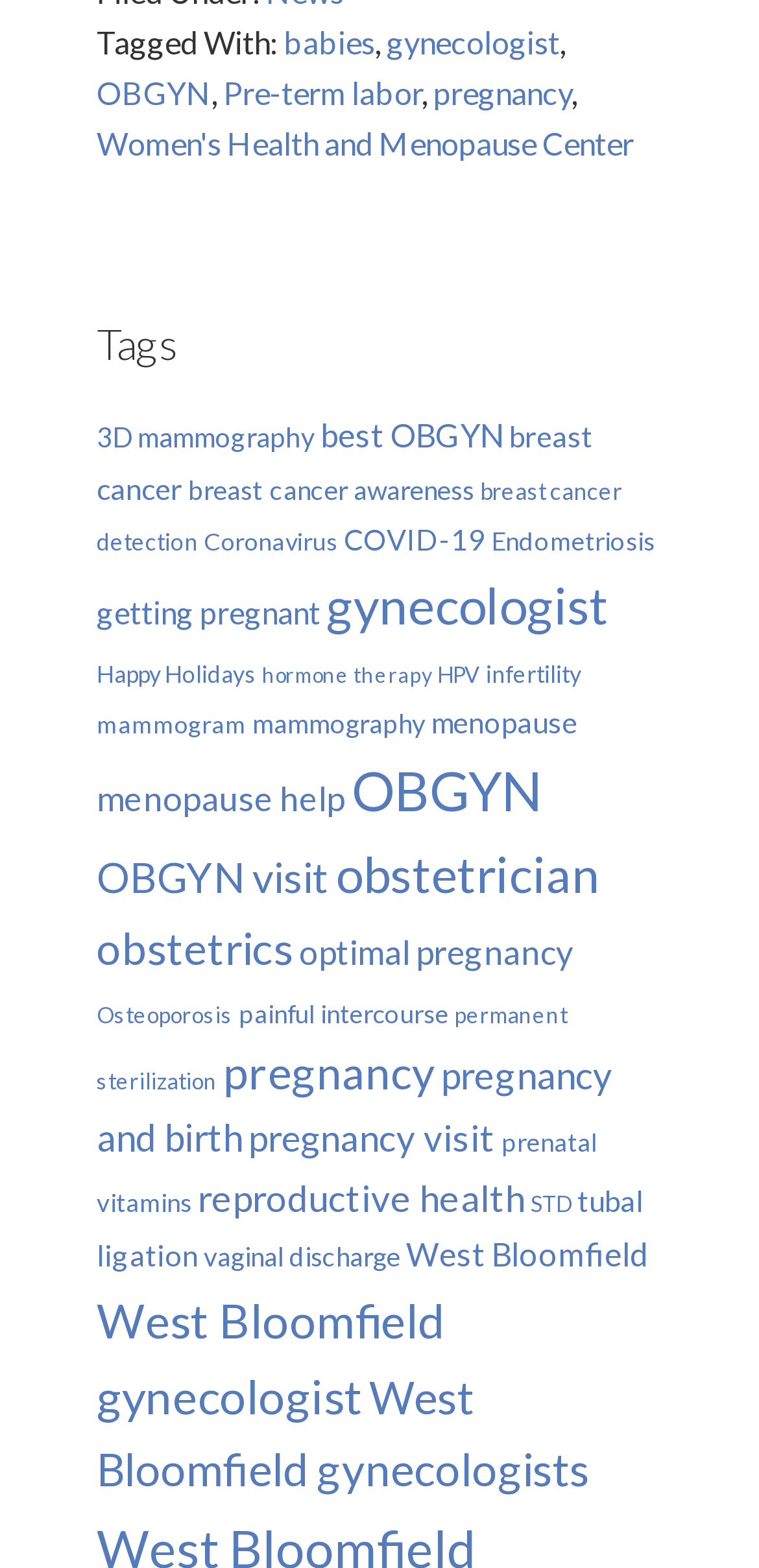What is the location mentioned in the link 'West Bloomfield gynecologist'? Observe the screenshot and provide a one-word or short phrase answer.

West Bloomfield